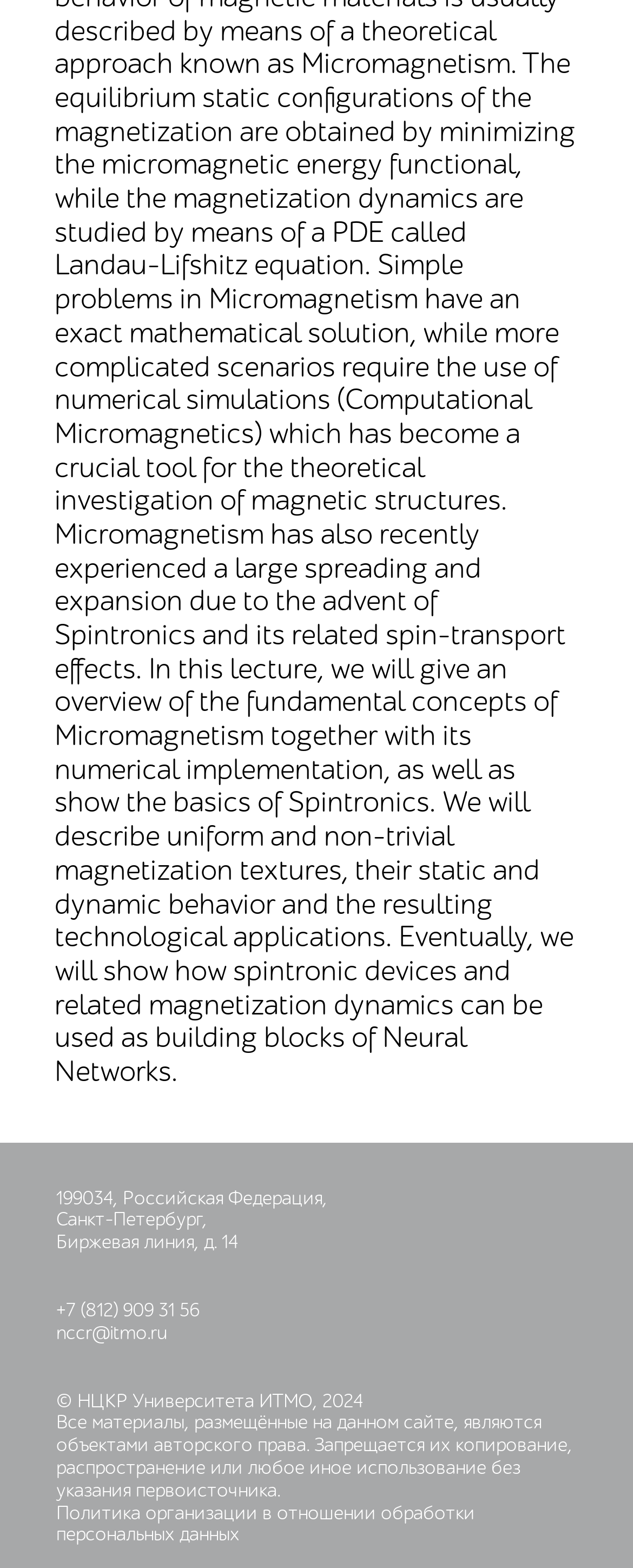What is the address of the organization?
Look at the image and provide a short answer using one word or a phrase.

Биржевая линия, д. 14